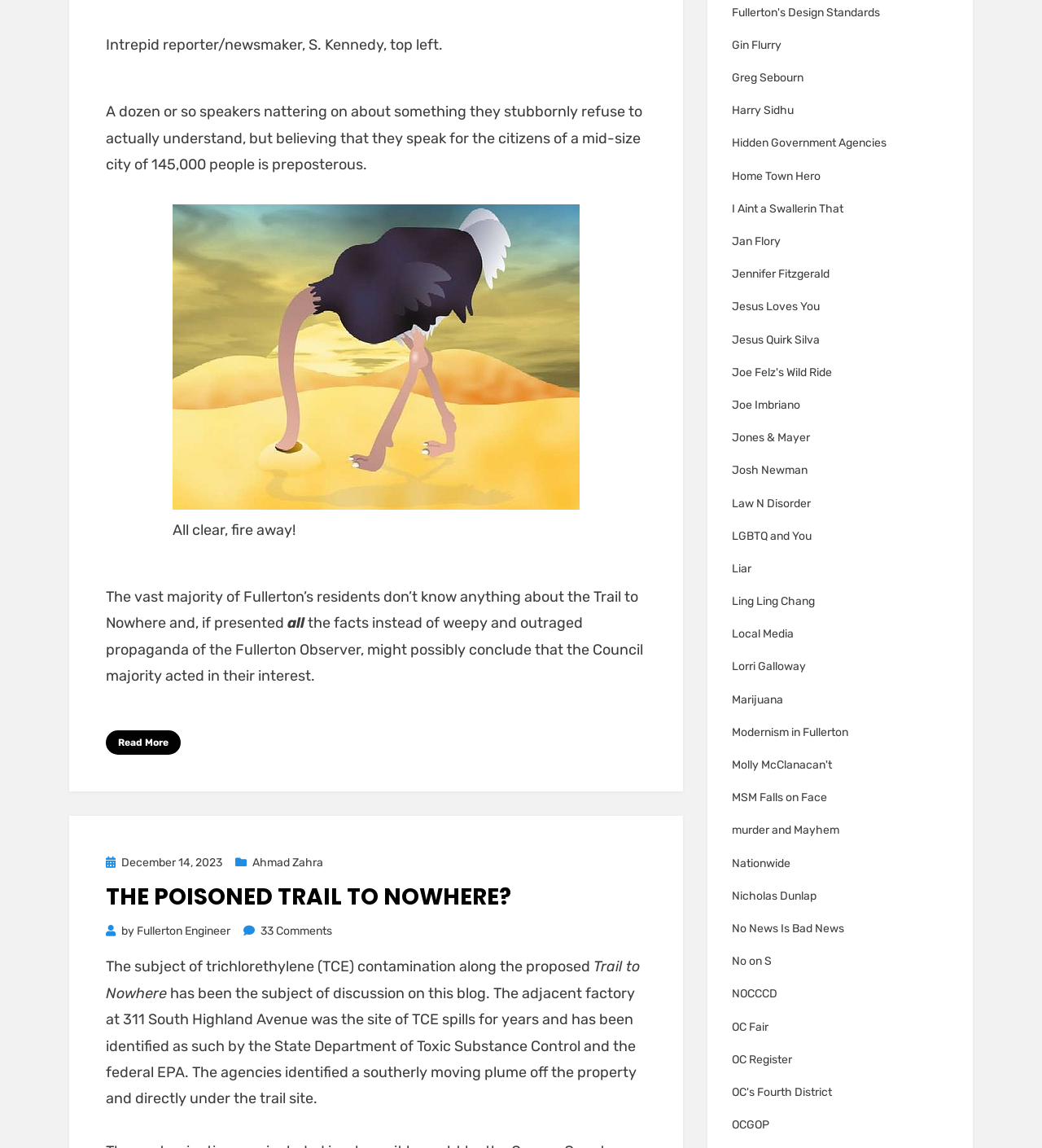Find the bounding box coordinates for the area you need to click to carry out the instruction: "Read about 'Joe Felz's Wild Ride'". The coordinates should be four float numbers between 0 and 1, indicated as [left, top, right, bottom].

[0.702, 0.332, 0.91, 0.35]